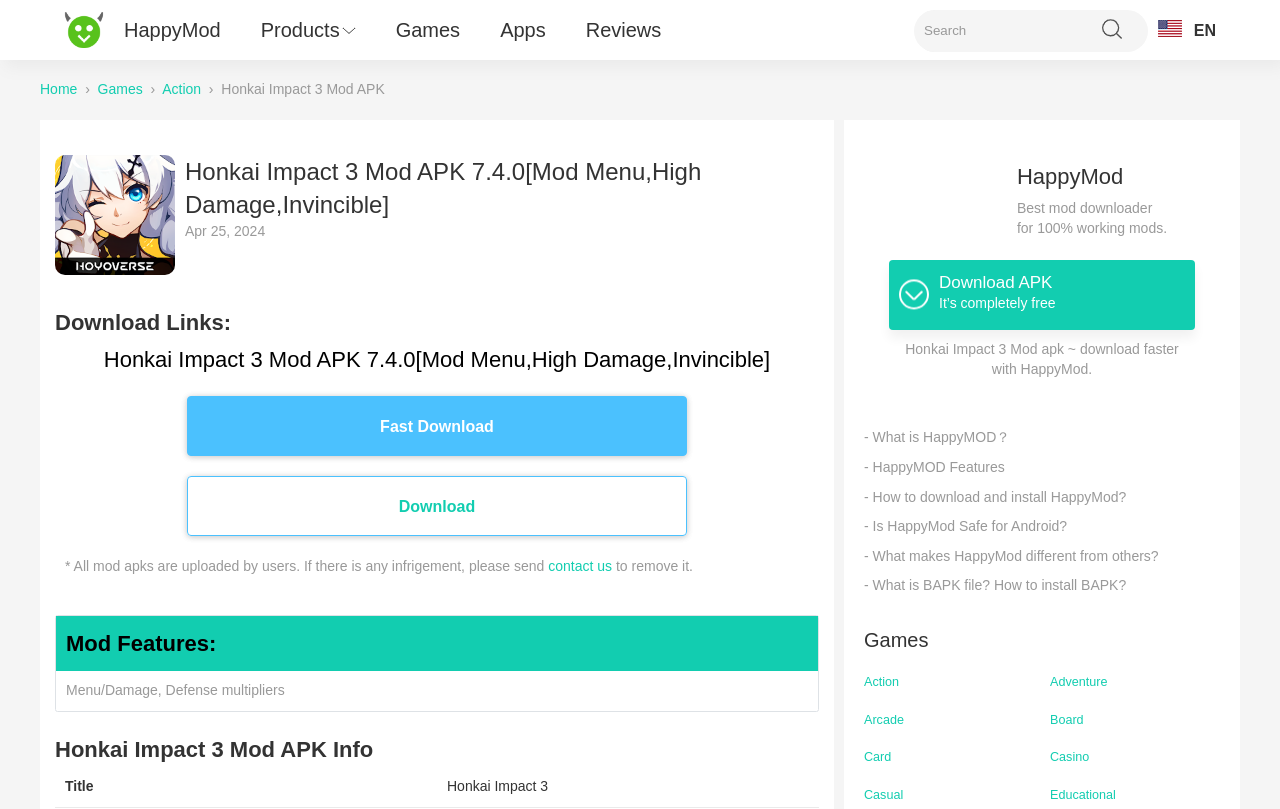Write a detailed summary of the webpage, including text, images, and layout.

This webpage is about Honkai Impact 3 Mod APK, a modified version of the popular mobile game. At the top left corner, there is a link to "HappyMod" with an accompanying image. Below it, there are several links to different categories, including "Products", "Games", "Apps", and "Reviews". On the top right corner, there is a language selection link labeled "EN" and a search bar with a search button.

On the left side of the page, there is a navigation menu with links to "Home", "Games", and "Action". Below the navigation menu, there is a heading that reads "Honkai Impact 3 Mod APK 7.4.0 [Mod Menu, High Damage, Invincible]" with an accompanying image. The heading is followed by a static text that displays the date "Apr 25, 2024".

The main content of the page is divided into several sections. The first section is about downloading the mod APK, with two links labeled "Fast Download" and "Download". Below it, there is a section that lists the mod features, including "Menu/Damage, Defense multipliers". 

On the right side of the page, there is a section that displays information about the mod APK, including its title, and a table that lists its details. Below it, there is a link to the "logo" with an accompanying image, and a section that promotes HappyMod as the best mod downloader.

Further down the page, there is an article that explains how to download the mod APK and its benefits. Below it, there are several links to different topics, including "What is HappyMOD？", "HappyMOD Features", and "Is HappyMod Safe for Android?". The page also lists various game categories, including "Action", "Adventure", "Arcade", and "Board", among others.